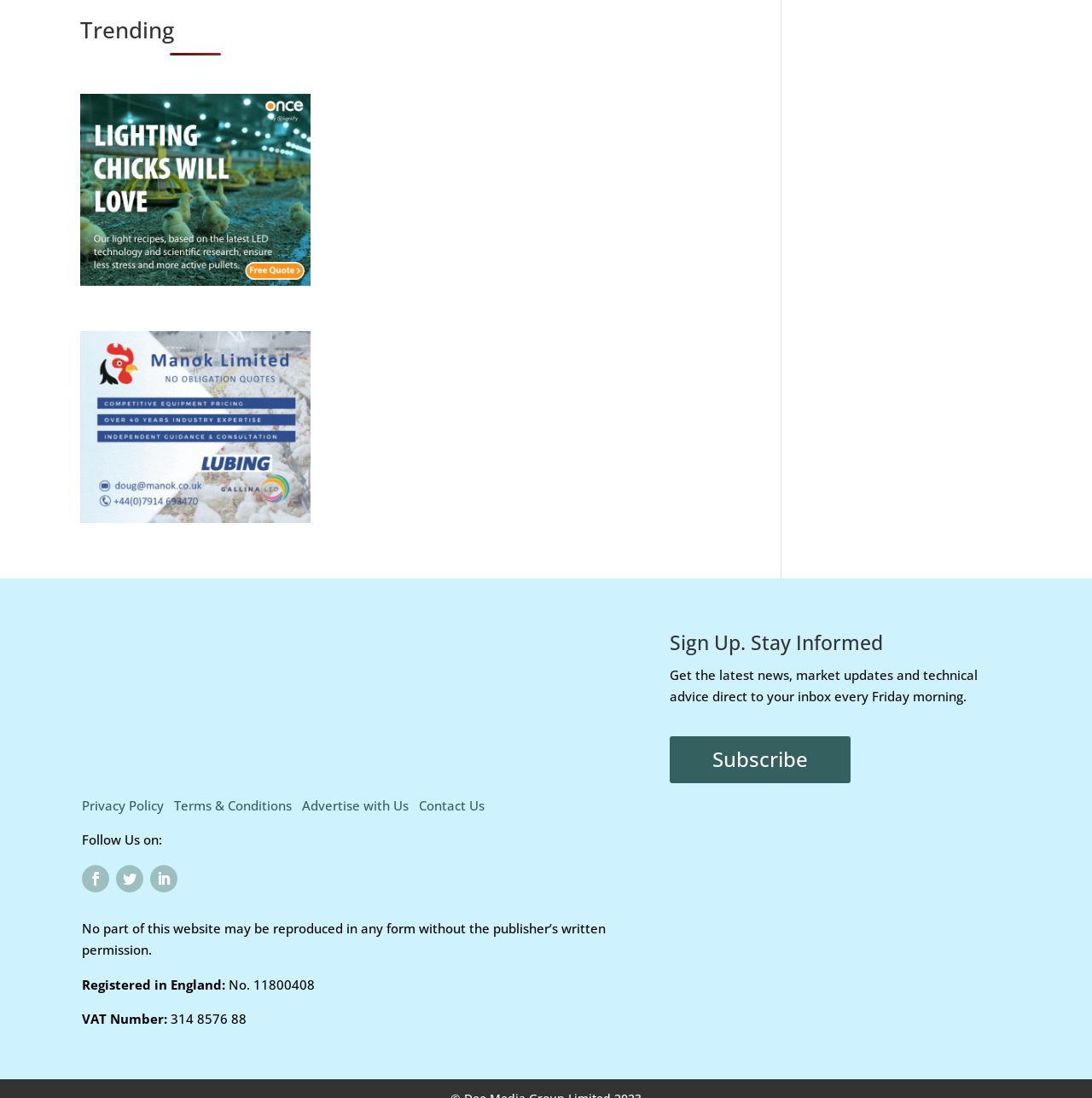Locate the bounding box coordinates of the element that needs to be clicked to carry out the instruction: "Click on the 'Privacy Policy' link". The coordinates should be given as four float numbers ranging from 0 to 1, i.e., [left, top, right, bottom].

[0.075, 0.725, 0.15, 0.741]